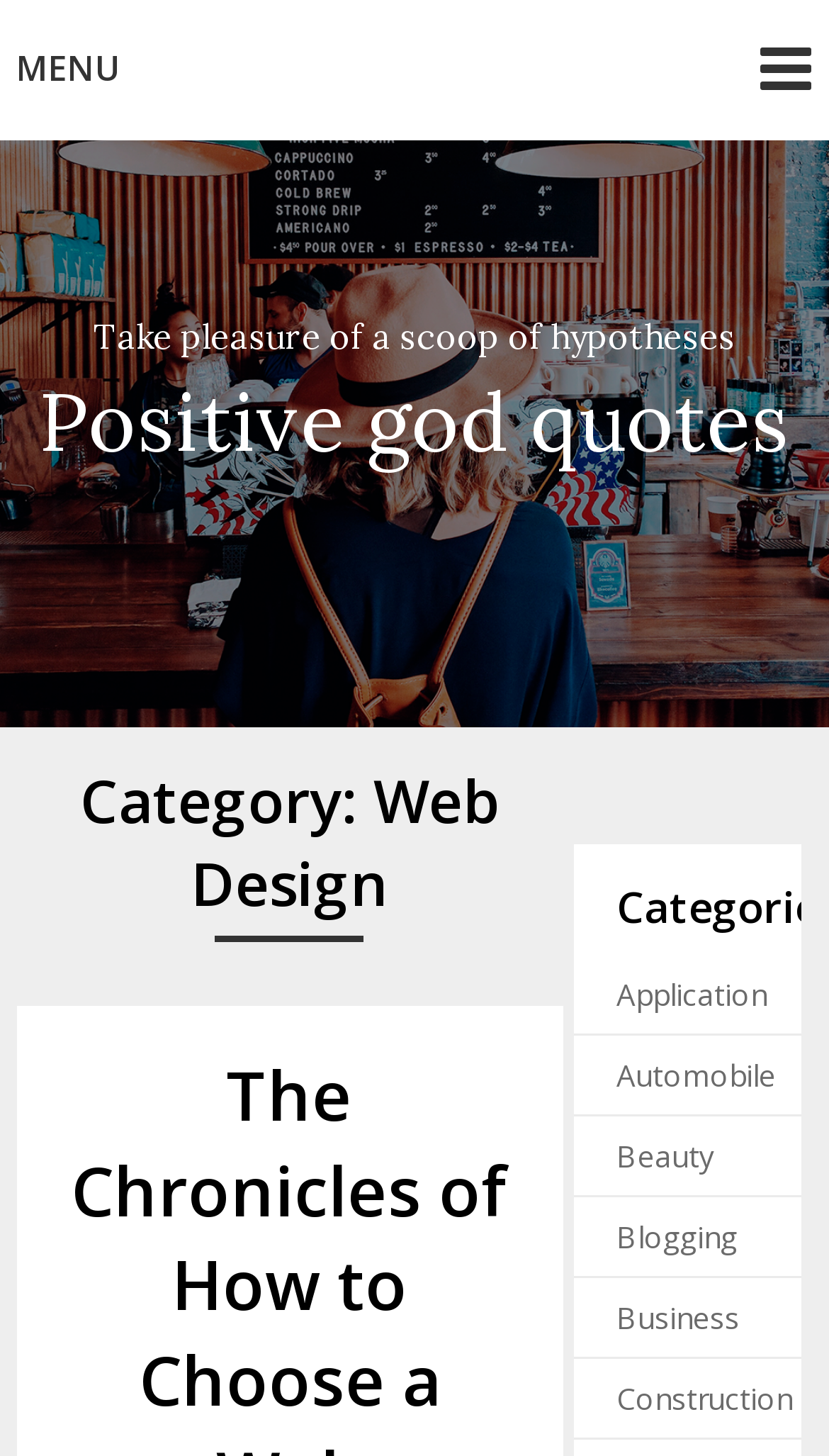How many categories are listed on the webpage?
Craft a detailed and extensive response to the question.

I counted the number of links under the 'Categories' heading, which are 'Application', 'Automobile', 'Beauty', 'Blogging', 'Business', and 'Construction', totaling 7 categories.